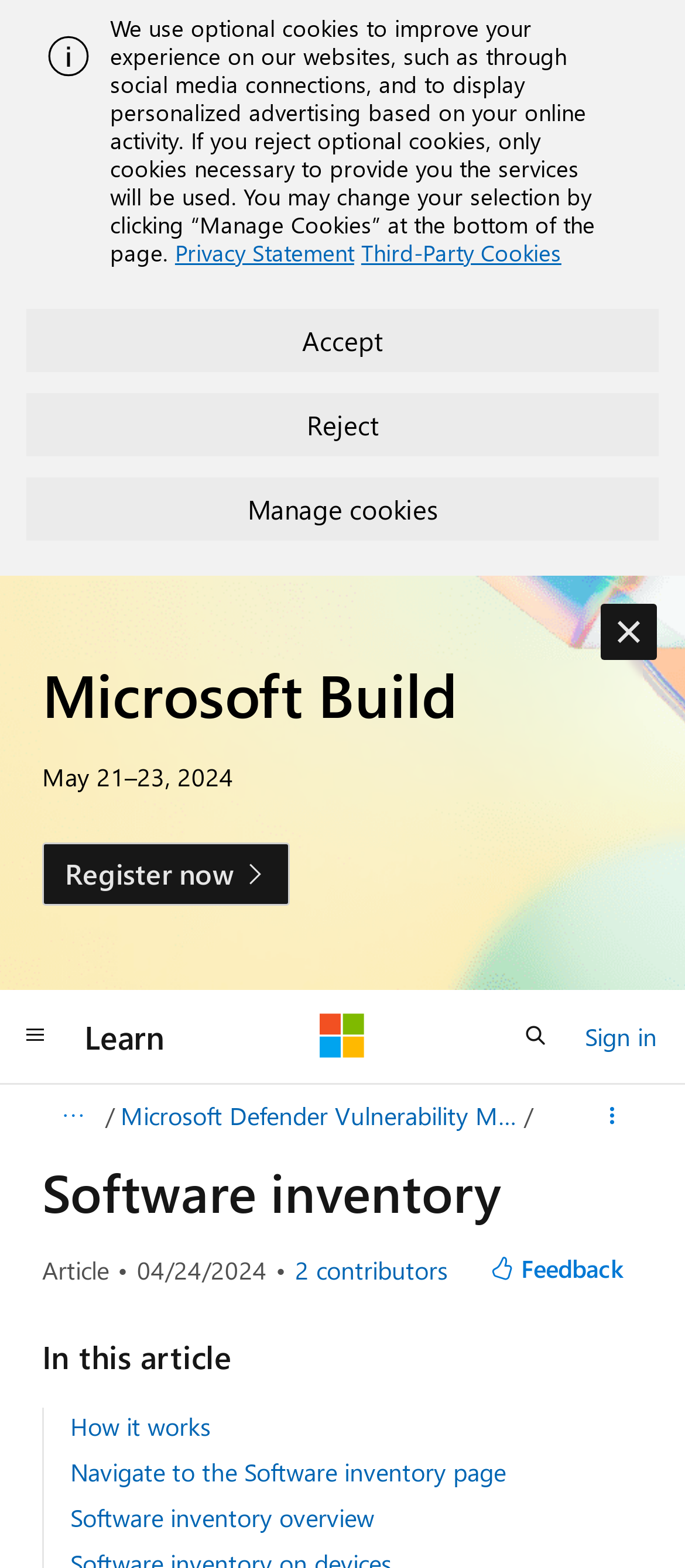Reply to the question with a single word or phrase:
What is the date of the Microsoft Build event?

May 21-23, 2024